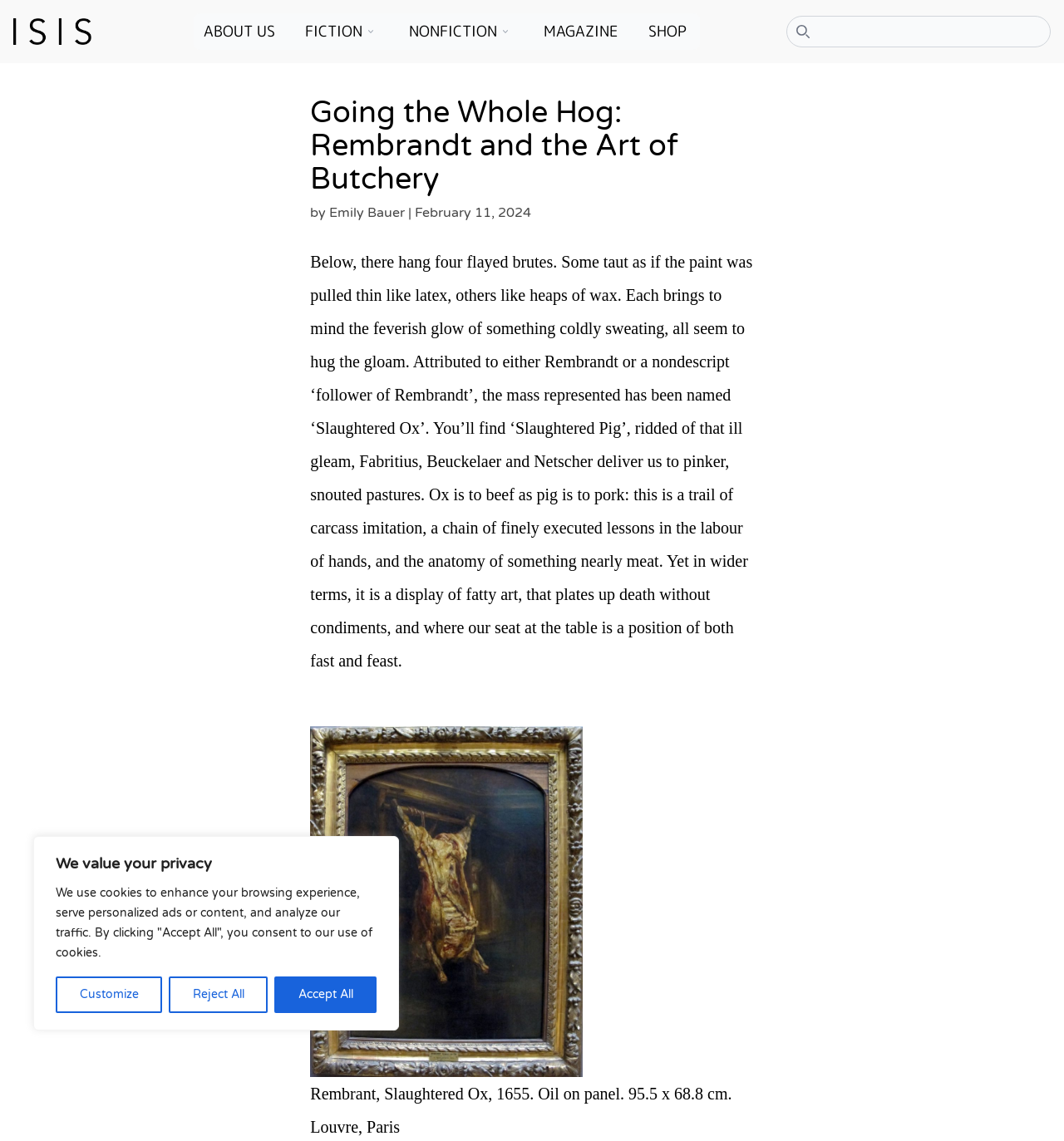Determine the bounding box coordinates of the clickable region to carry out the instruction: "Browse MAGAZINE section".

[0.502, 0.012, 0.594, 0.044]